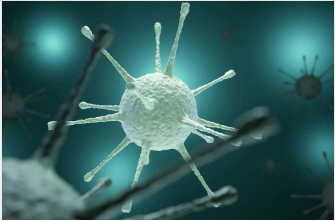Create an elaborate description of the image, covering every aspect.

The image depicts a highly detailed, microscopic visualization of a viral particle, showcasing its unique structural features. The viral entity is rendered in a three-dimensional style, highlighting its surface spikes that extend outward, which are characteristic of many viruses. The background is a subtle blend of teal and aqua hues, providing an ethereal ambiance that emphasizes the intricate details of the virus itself. This representation serves to illustrate the complexities of viral structures and is particularly relevant in discussions regarding the effectiveness of colloidal silver against viral infections, a topic explored within the accompanying article content.